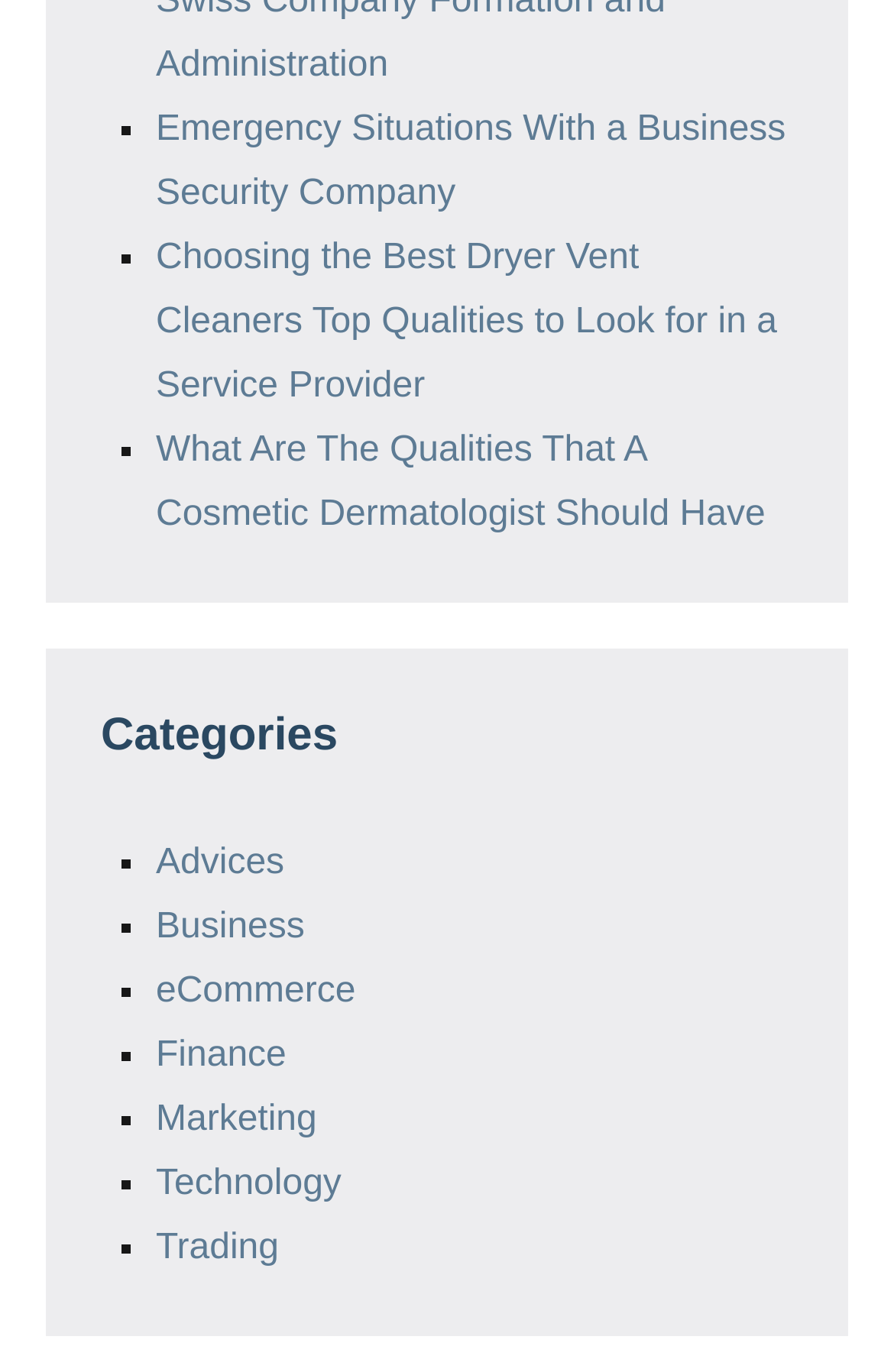What is the last link in the list?
Refer to the image and respond with a one-word or short-phrase answer.

Trading